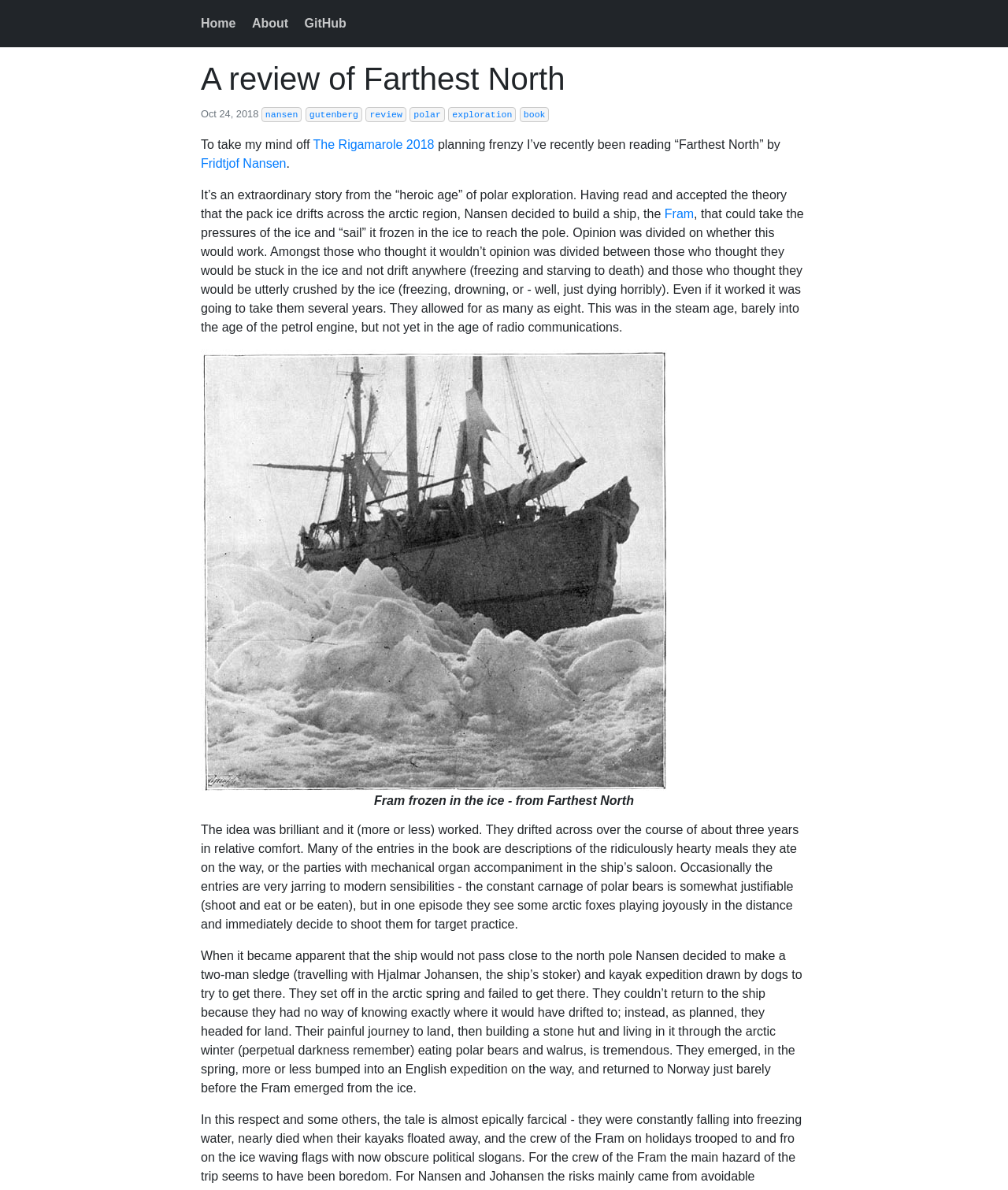Locate the bounding box coordinates of the region to be clicked to comply with the following instruction: "Click the 'Fram' link". The coordinates must be four float numbers between 0 and 1, in the form [left, top, right, bottom].

[0.659, 0.174, 0.688, 0.185]